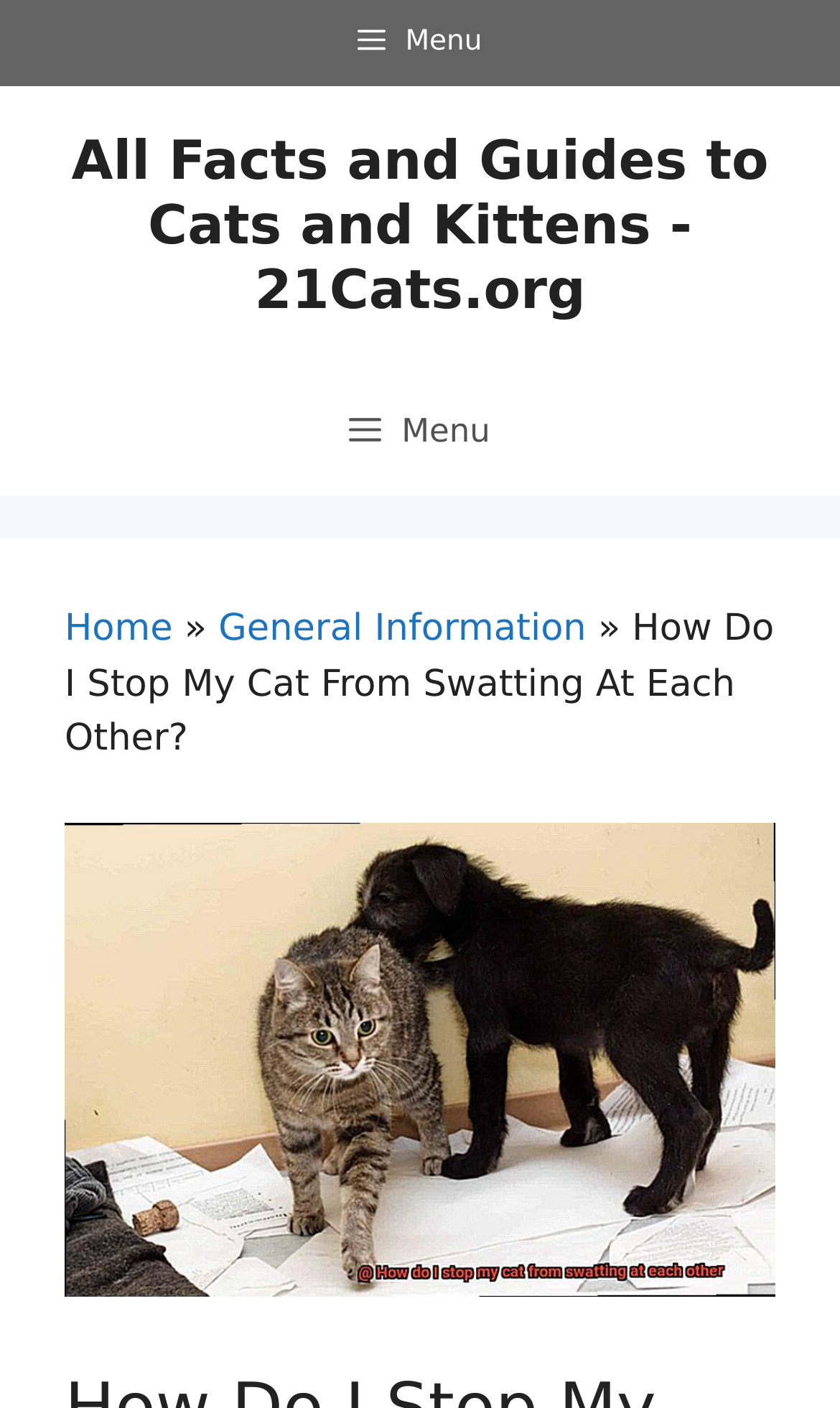What is the current page about?
Answer the question using a single word or phrase, according to the image.

Stopping cat fights